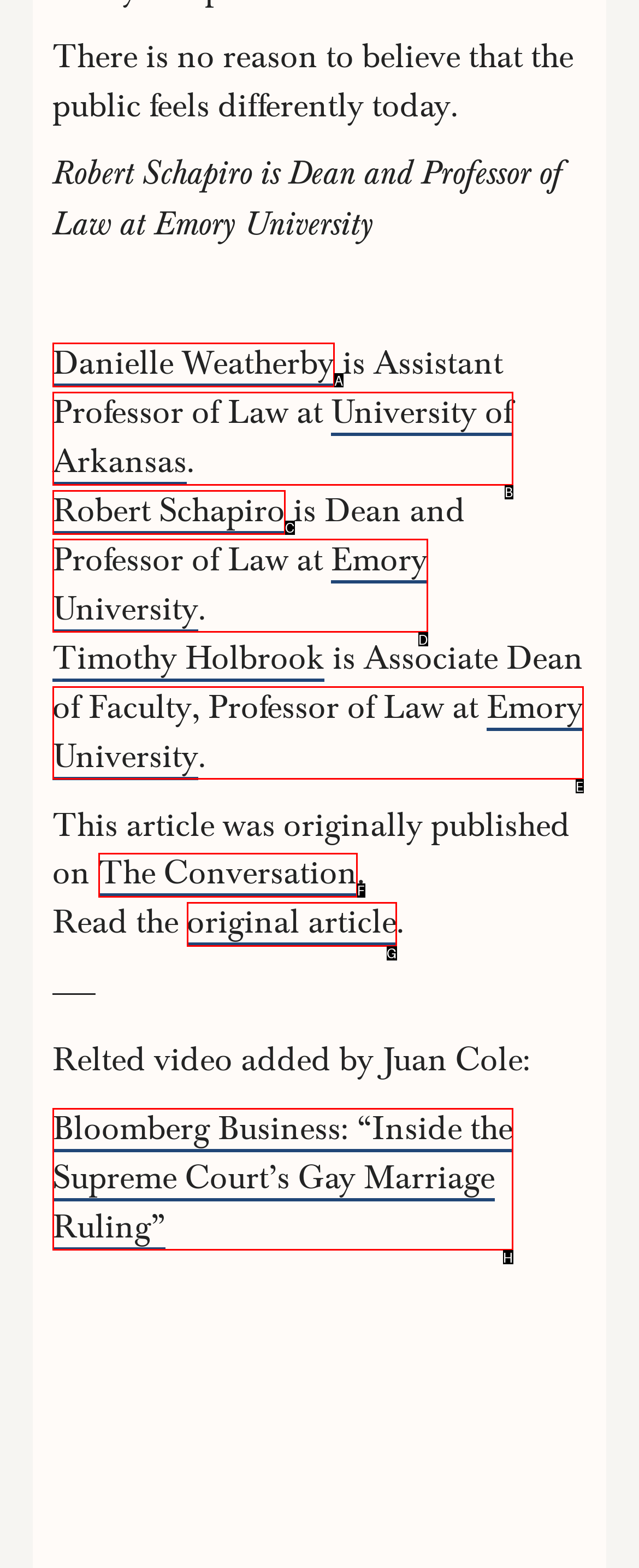Match the description to the correct option: University of Arkansas
Provide the letter of the matching option directly.

B